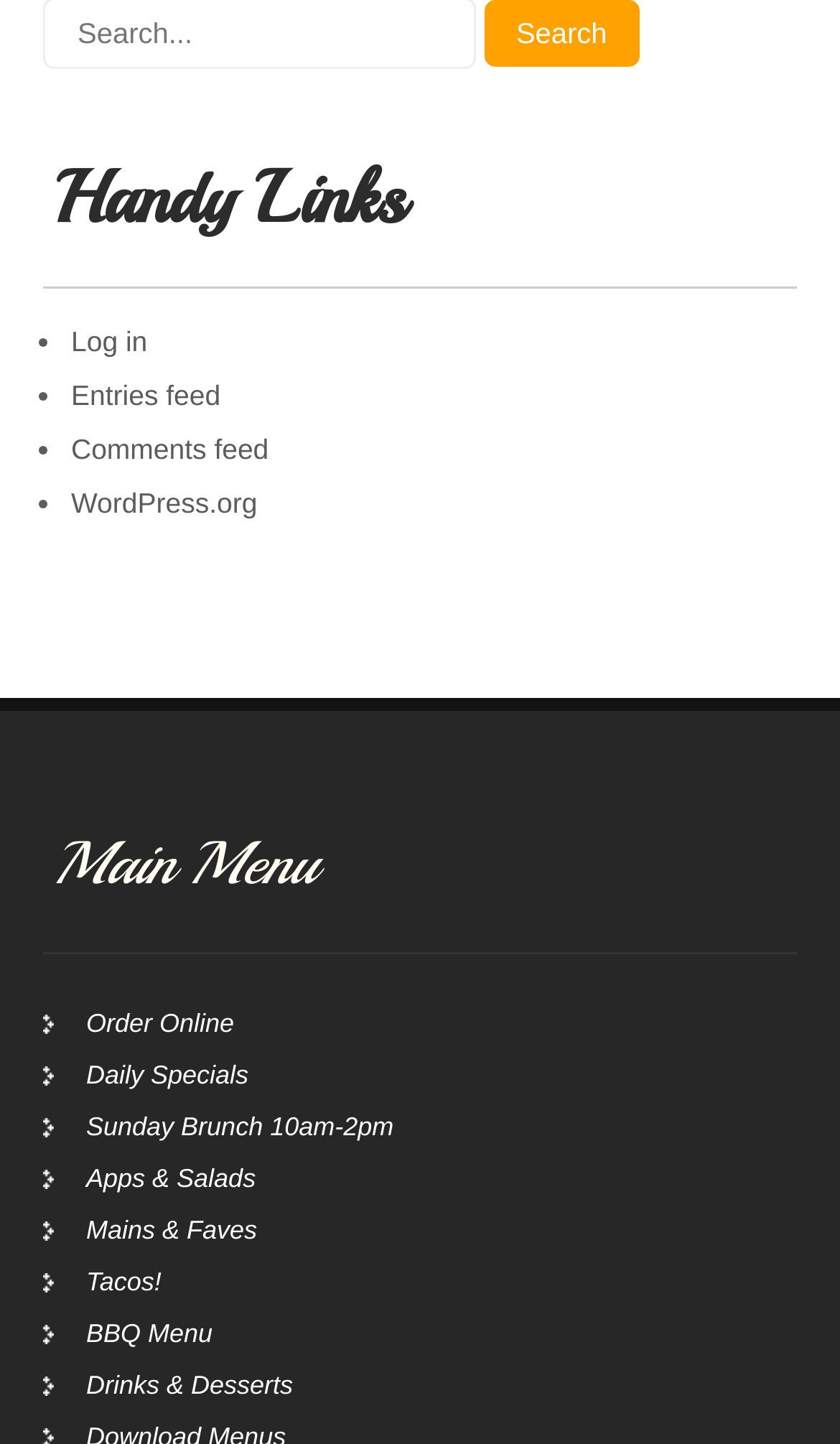Locate the bounding box coordinates of the area where you should click to accomplish the instruction: "Explore WordPress.org".

[0.085, 0.337, 0.306, 0.36]